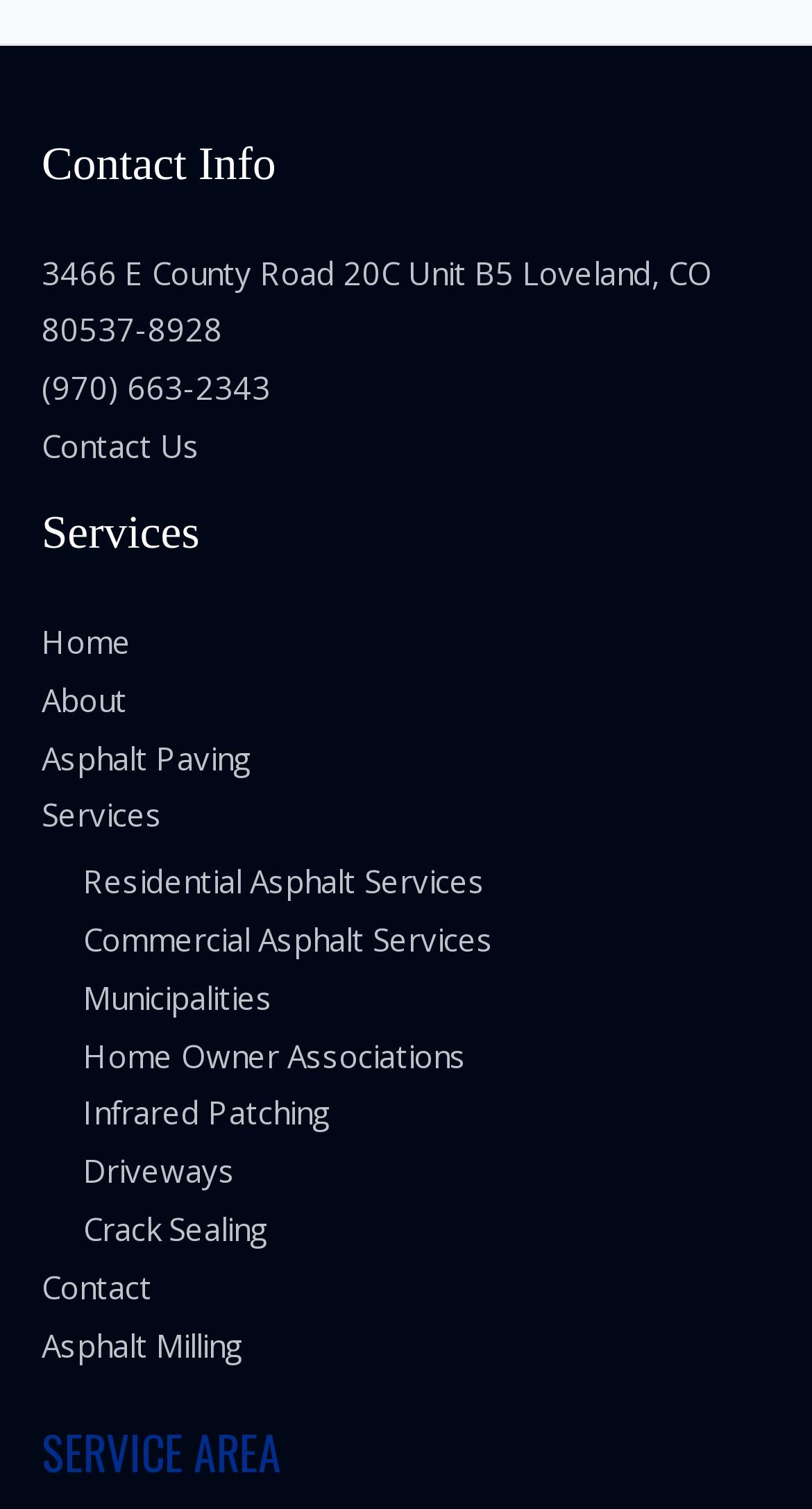Indicate the bounding box coordinates of the element that must be clicked to execute the instruction: "View contact information". The coordinates should be given as four float numbers between 0 and 1, i.e., [left, top, right, bottom].

[0.051, 0.166, 0.877, 0.232]